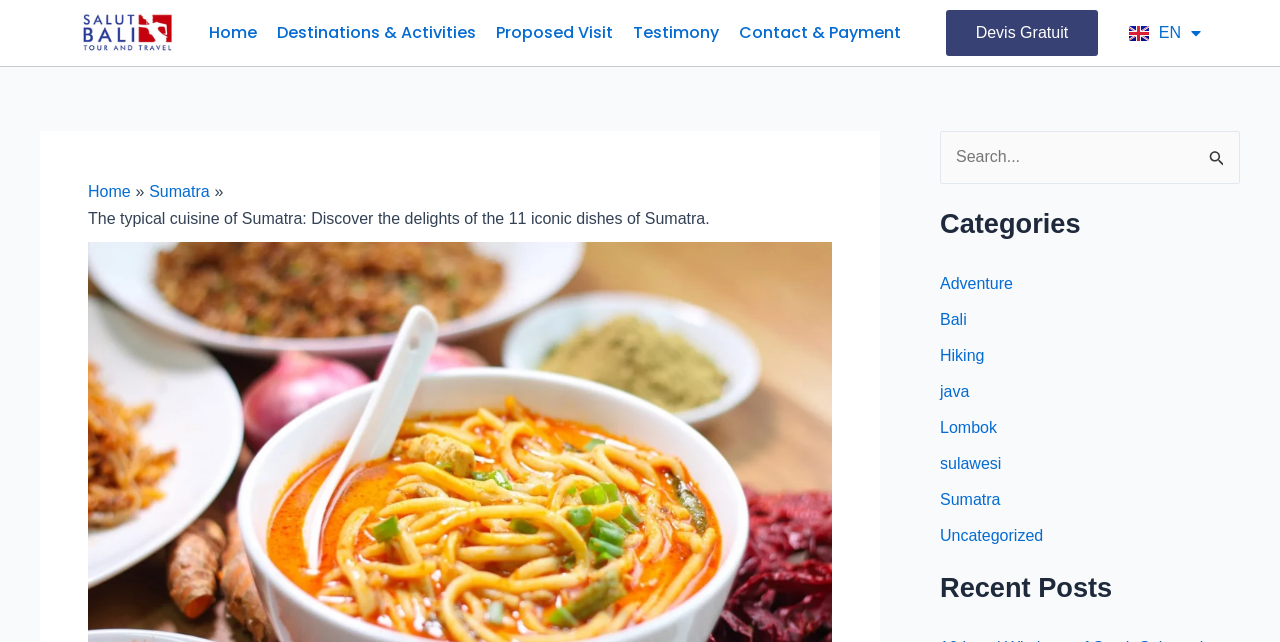What is the purpose of the search box?
Look at the image and construct a detailed response to the question.

The search box is located in the complementary element, and it has a static text 'Search for:' and a searchbox element, indicating that its purpose is to allow users to search for content on the webpage.